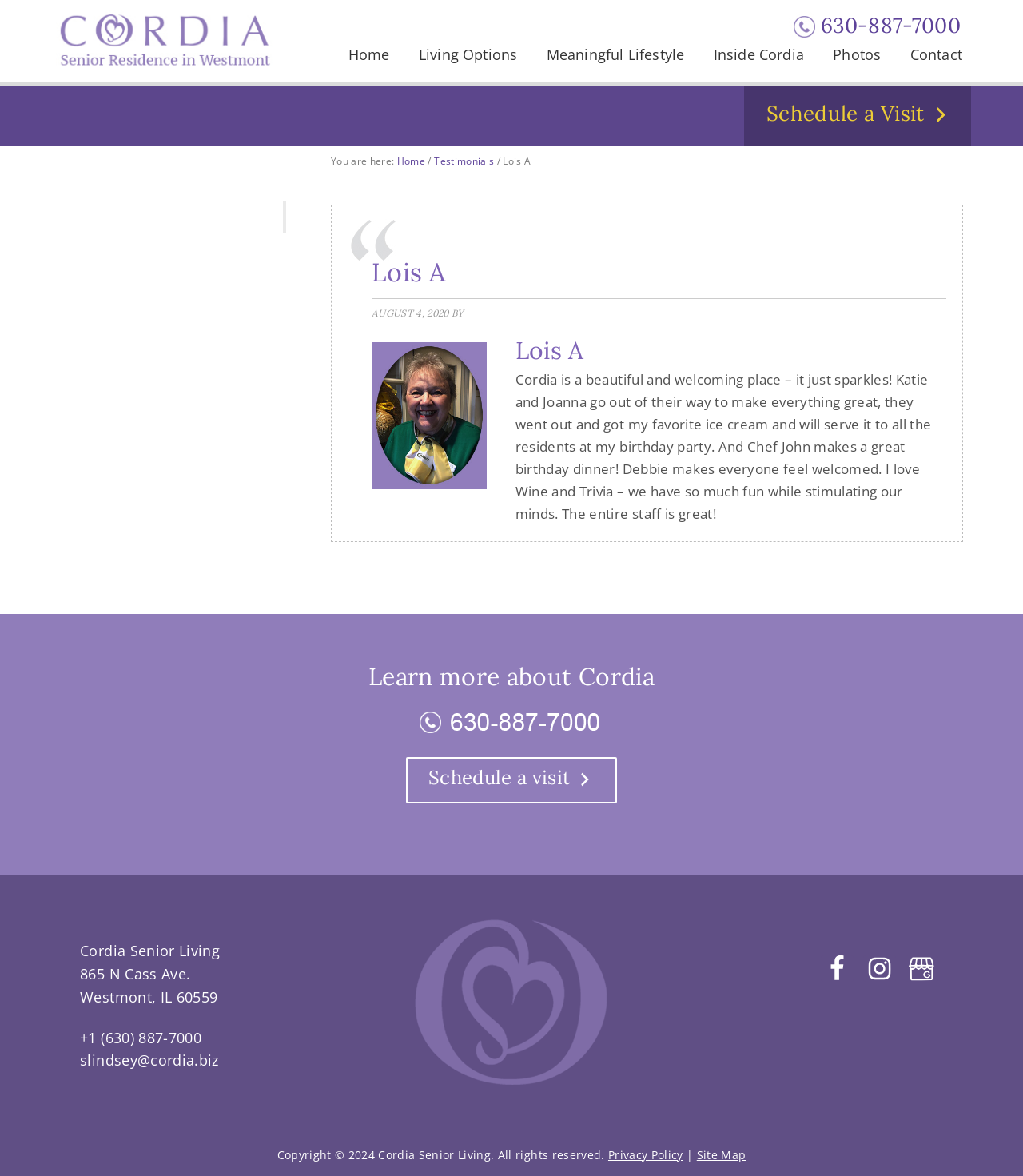Locate the bounding box coordinates of the UI element described by: "Living Options". Provide the coordinates as four float numbers between 0 and 1, formatted as [left, top, right, bottom].

[0.397, 0.039, 0.518, 0.063]